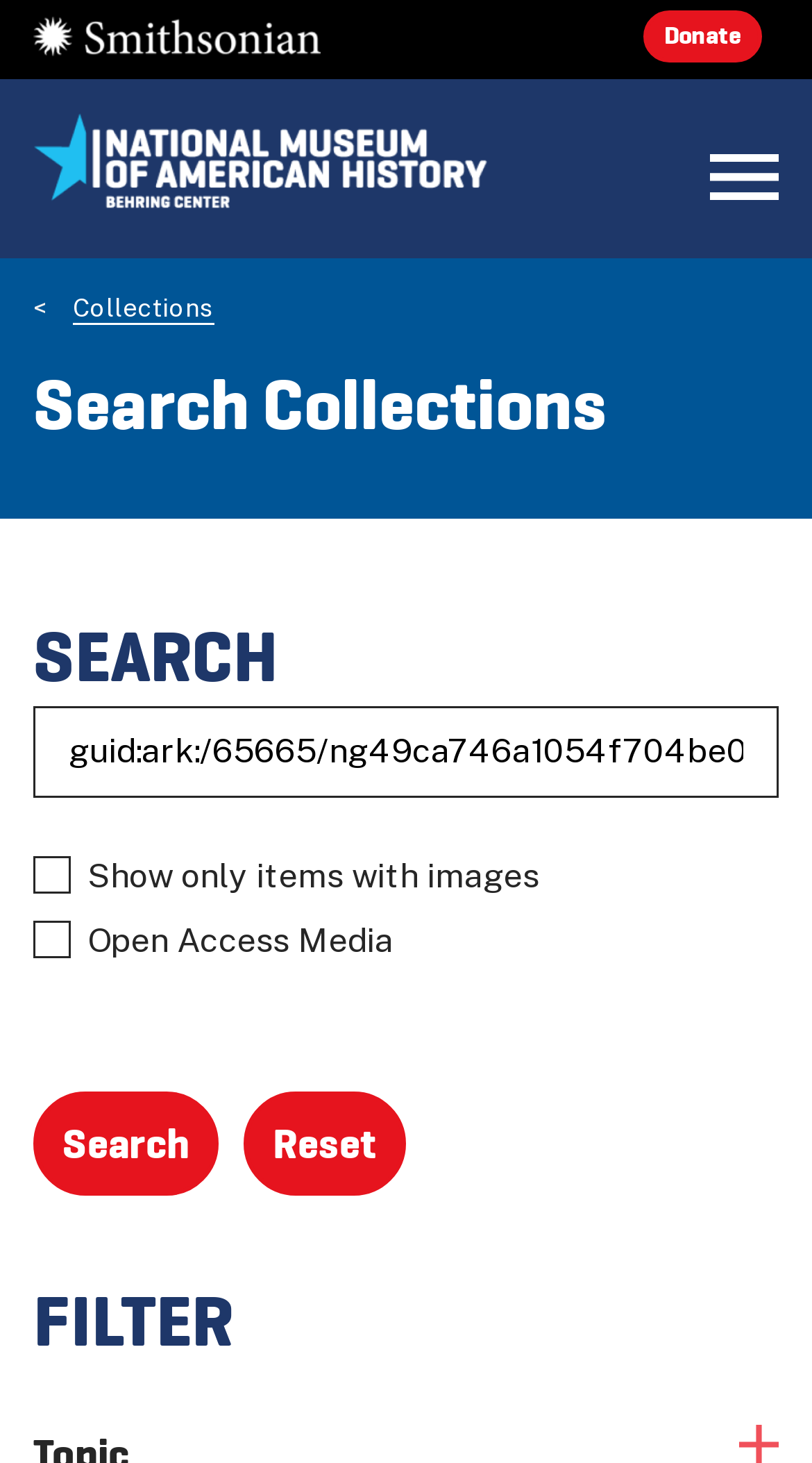Extract the bounding box coordinates for the UI element described as: "National Museum of American History".

[0.041, 0.078, 0.631, 0.143]